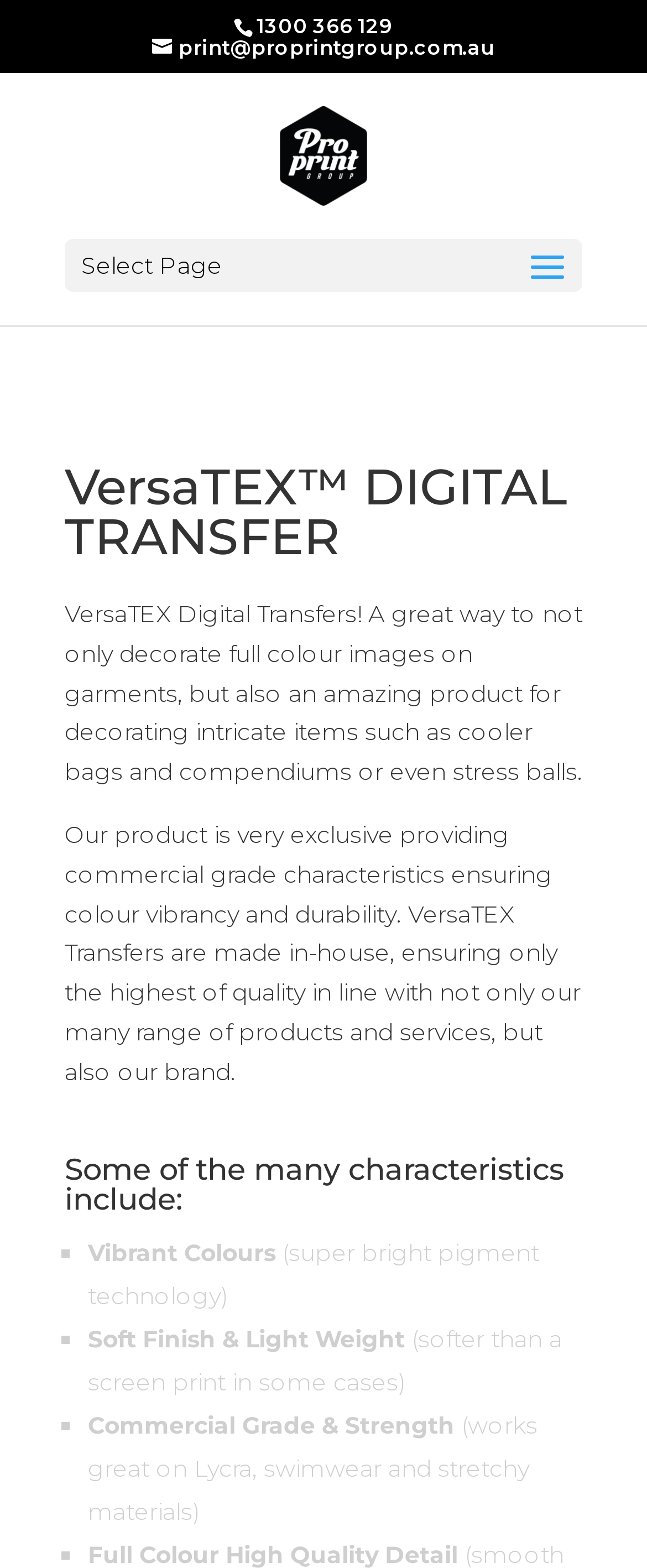Find the bounding box coordinates corresponding to the UI element with the description: "print@proprintgroup.com.au". The coordinates should be formatted as [left, top, right, bottom], with values as floats between 0 and 1.

[0.235, 0.022, 0.765, 0.038]